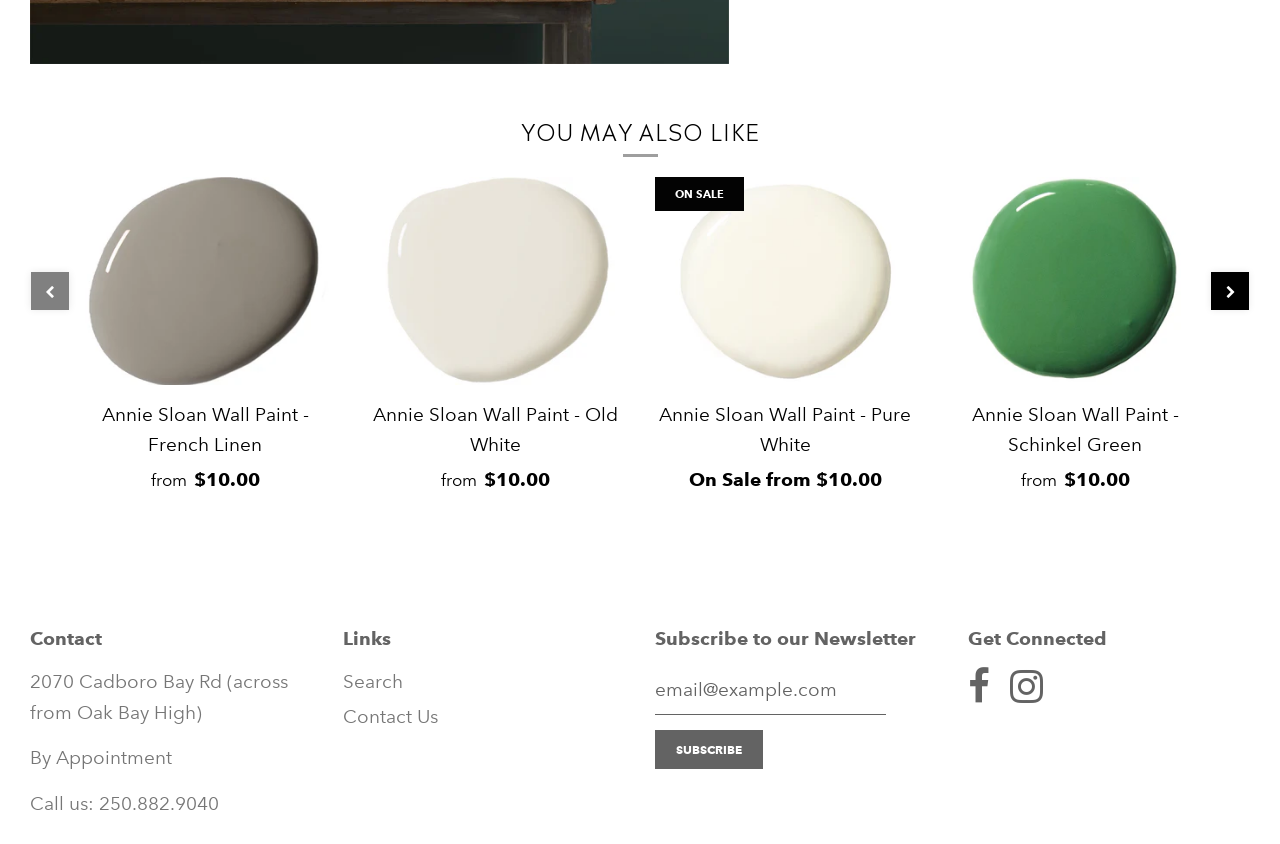Locate the bounding box coordinates of the area that needs to be clicked to fulfill the following instruction: "Click on the 'Contact' link". The coordinates should be in the format of four float numbers between 0 and 1, namely [left, top, right, bottom].

[0.023, 0.743, 0.08, 0.77]